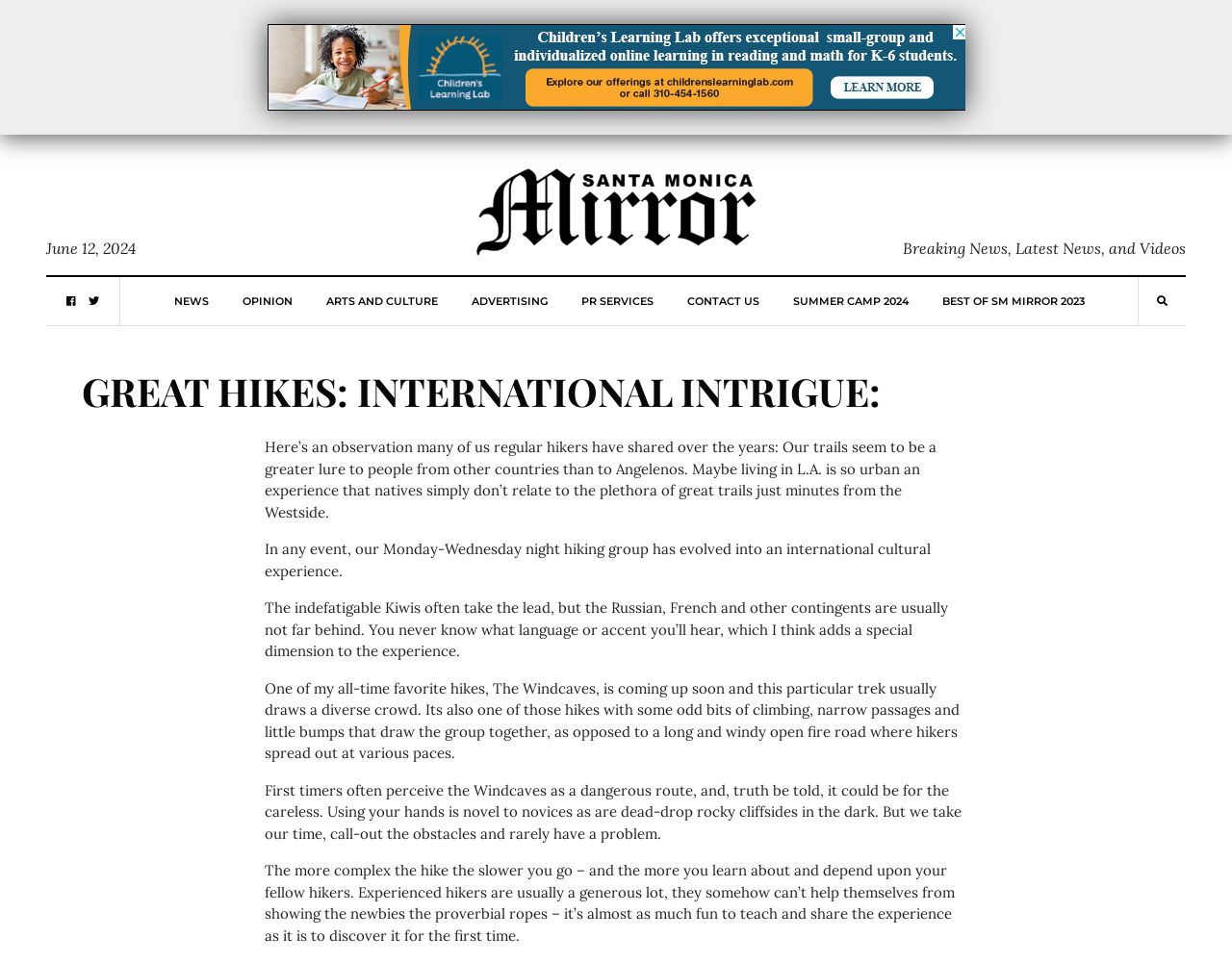Please find the bounding box coordinates in the format (top-left x, top-left y, bottom-right x, bottom-right y) for the given element description. Ensure the coordinates are floating point numbers between 0 and 1. Description: News

[0.141, 0.288, 0.169, 0.338]